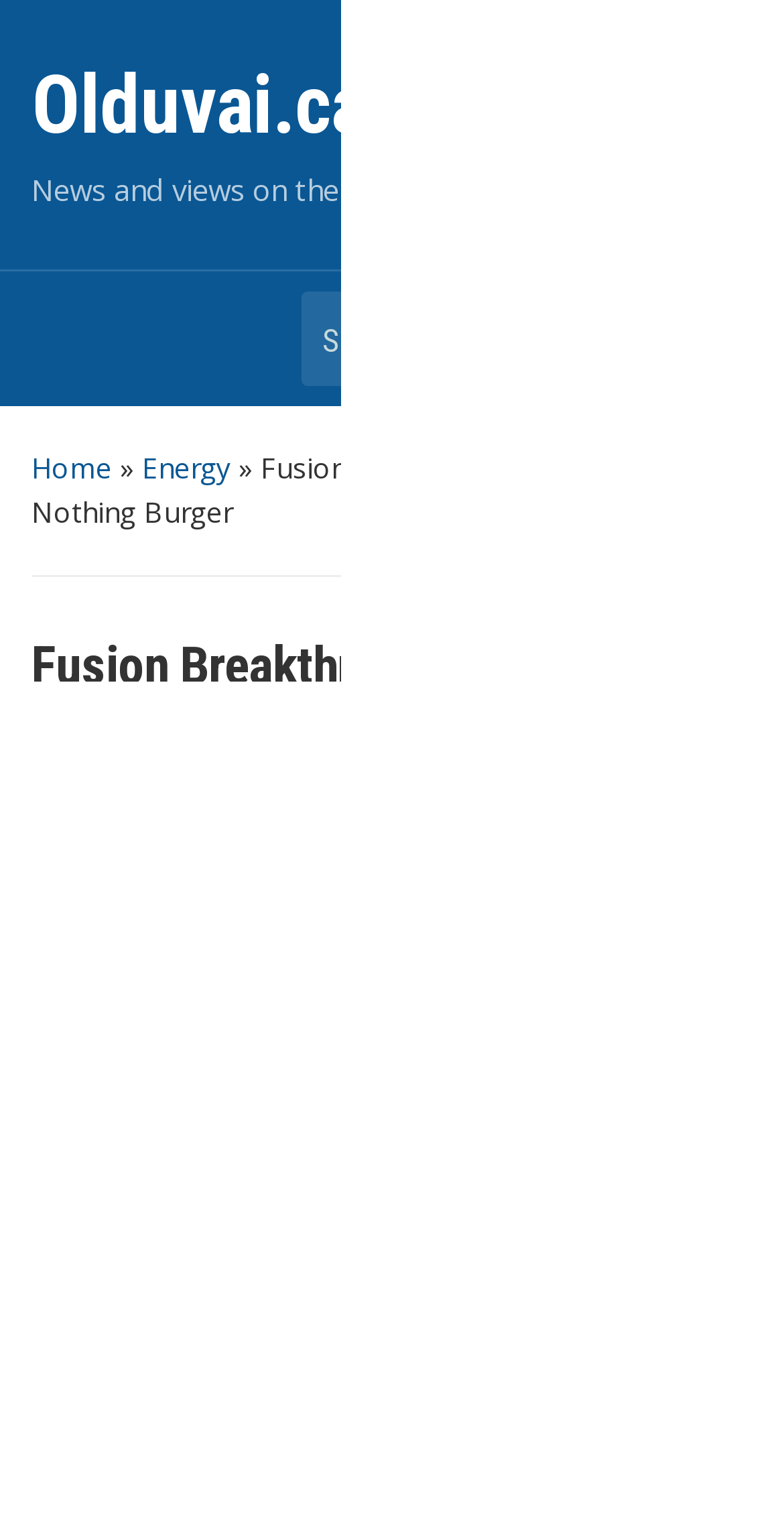Bounding box coordinates are specified in the format (top-left x, top-left y, bottom-right x, bottom-right y). All values are floating point numbers bounded between 0 and 1. Please provide the bounding box coordinate of the region this sentence describes: parent_node: Search name="s" placeholder="Search"

[0.386, 0.198, 0.847, 0.25]